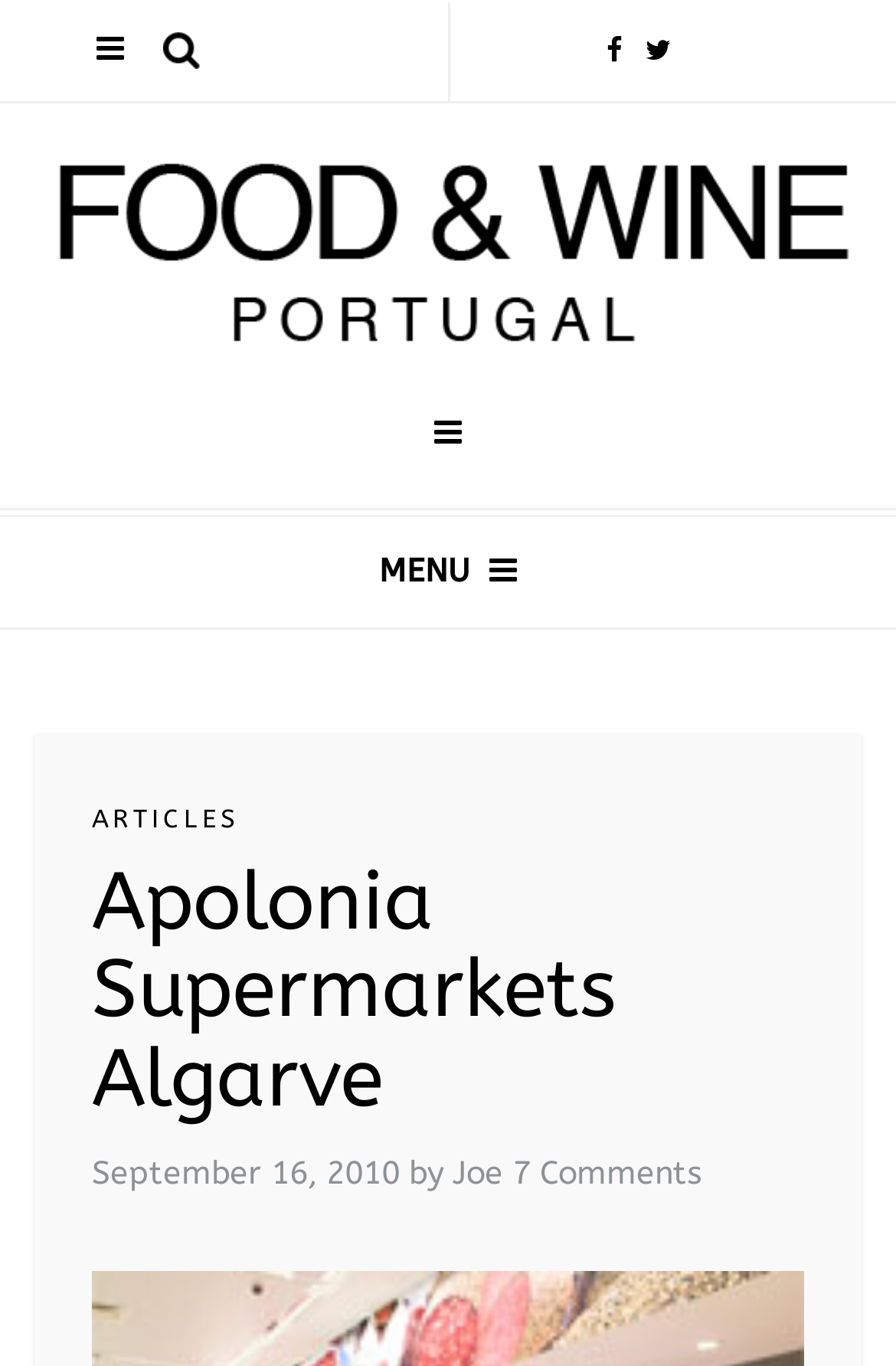What is the category of the menu item?
Please elaborate on the answer to the question with detailed information.

I found the category by looking at the link 'ARTICLES' in the menu section.